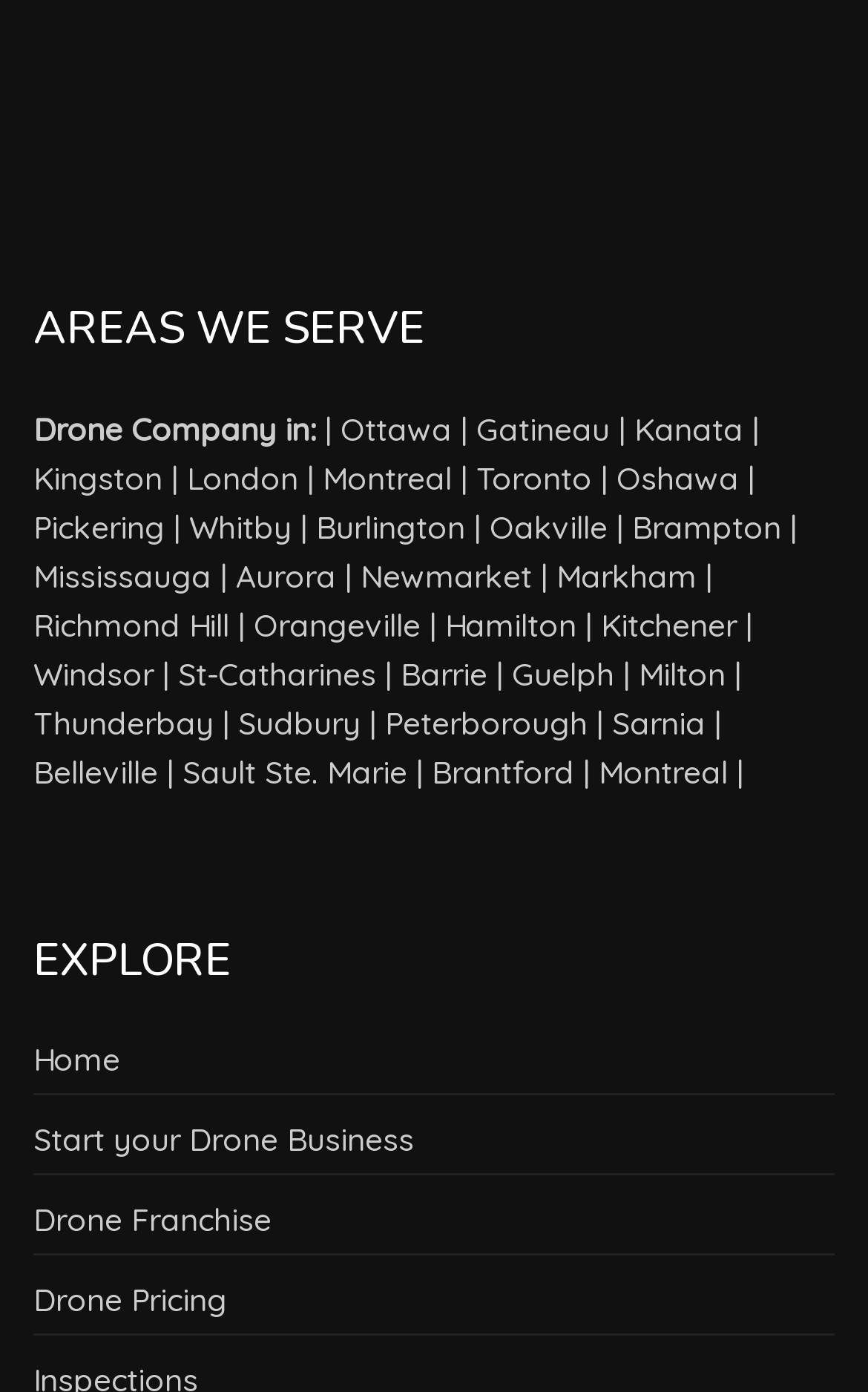Identify the bounding box for the given UI element using the description provided. Coordinates should be in the format (top-left x, top-left y, bottom-right x, bottom-right y) and must be between 0 and 1. Here is the description: Sault Ste. Marie

[0.21, 0.54, 0.479, 0.569]